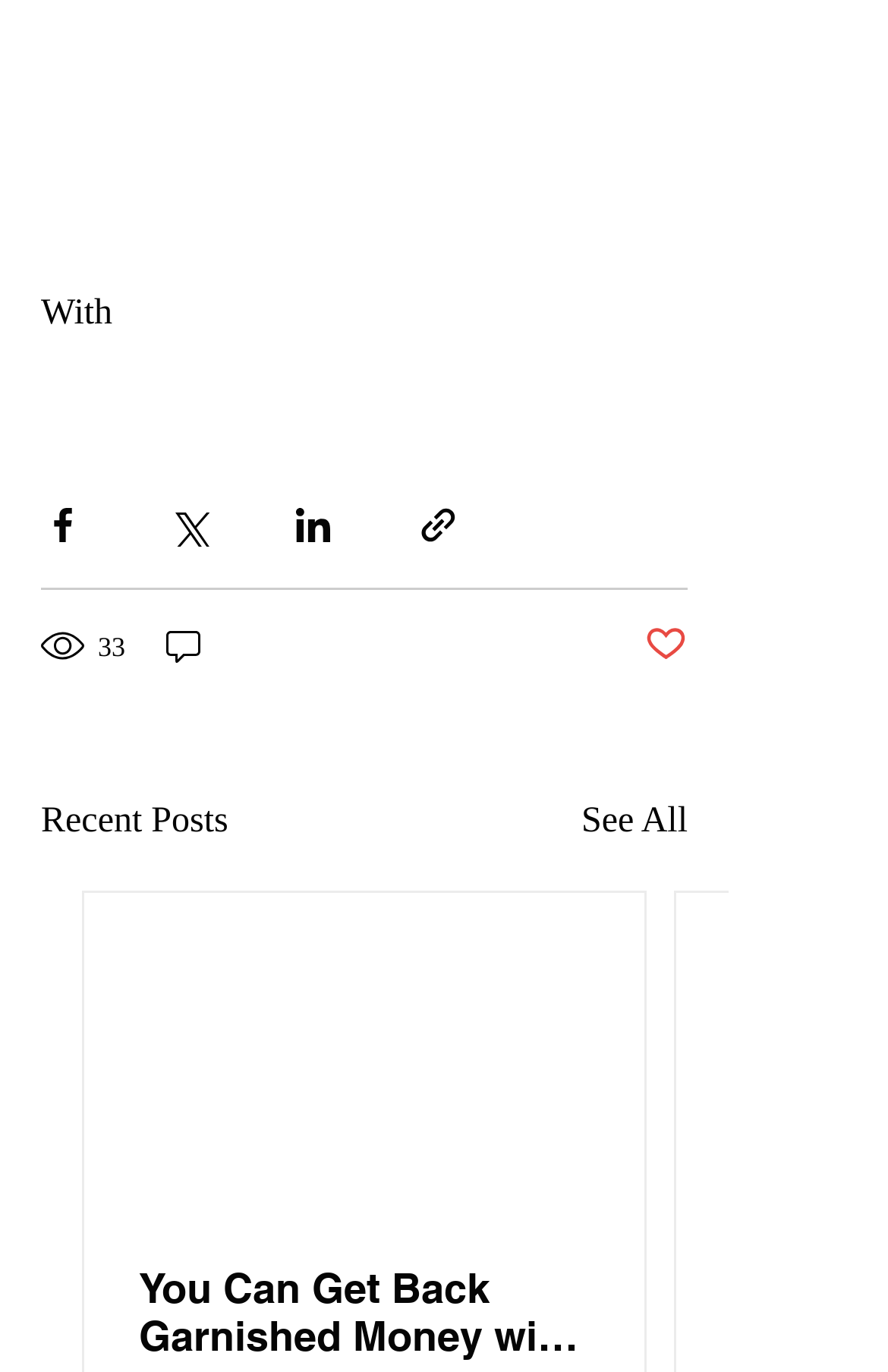From the webpage screenshot, predict the bounding box coordinates (top-left x, top-left y, bottom-right x, bottom-right y) for the UI element described here: aria-label="Share via LinkedIn"

[0.328, 0.368, 0.377, 0.399]